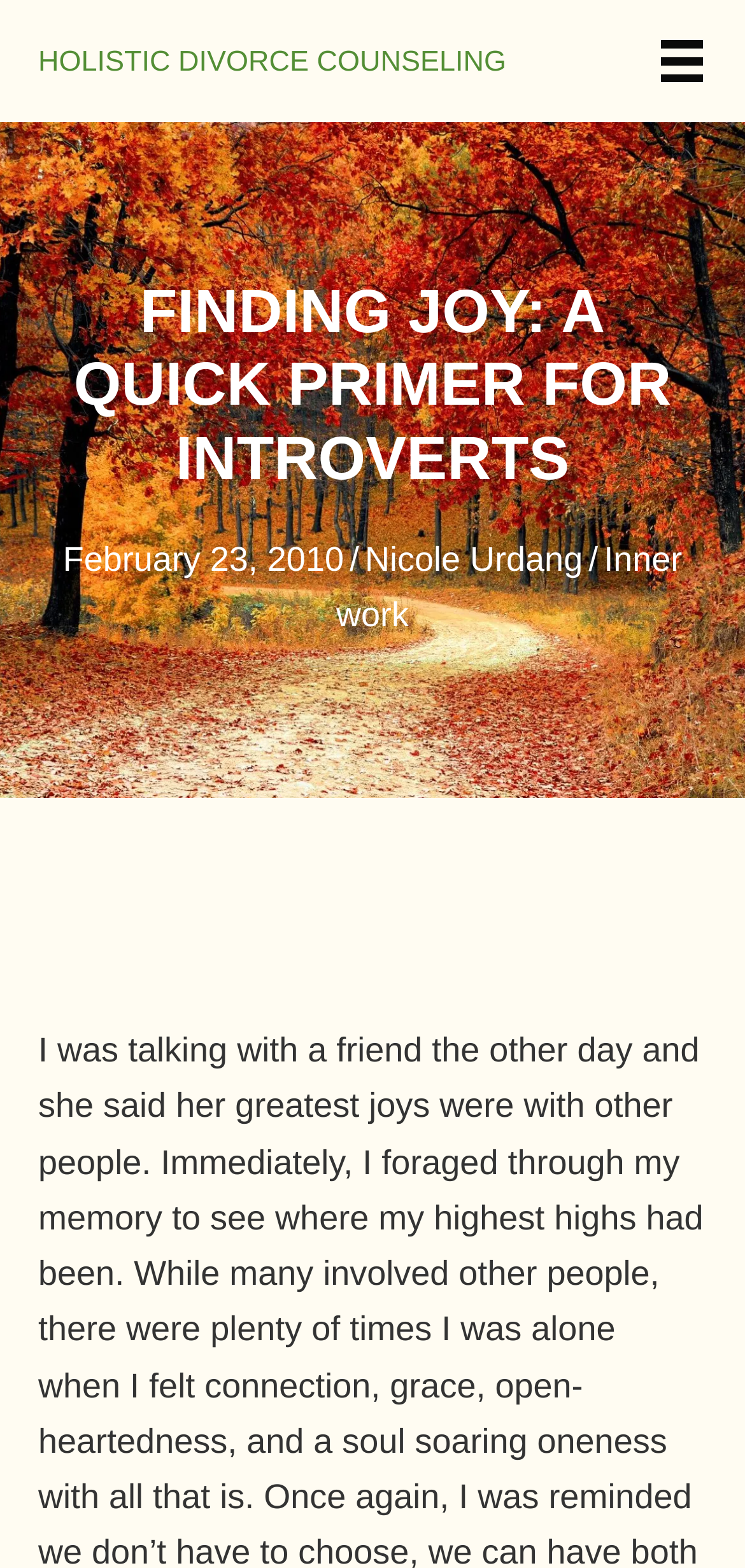Determine the bounding box of the UI component based on this description: "Inner work". The bounding box coordinates should be four float values between 0 and 1, i.e., [left, top, right, bottom].

[0.451, 0.345, 0.916, 0.405]